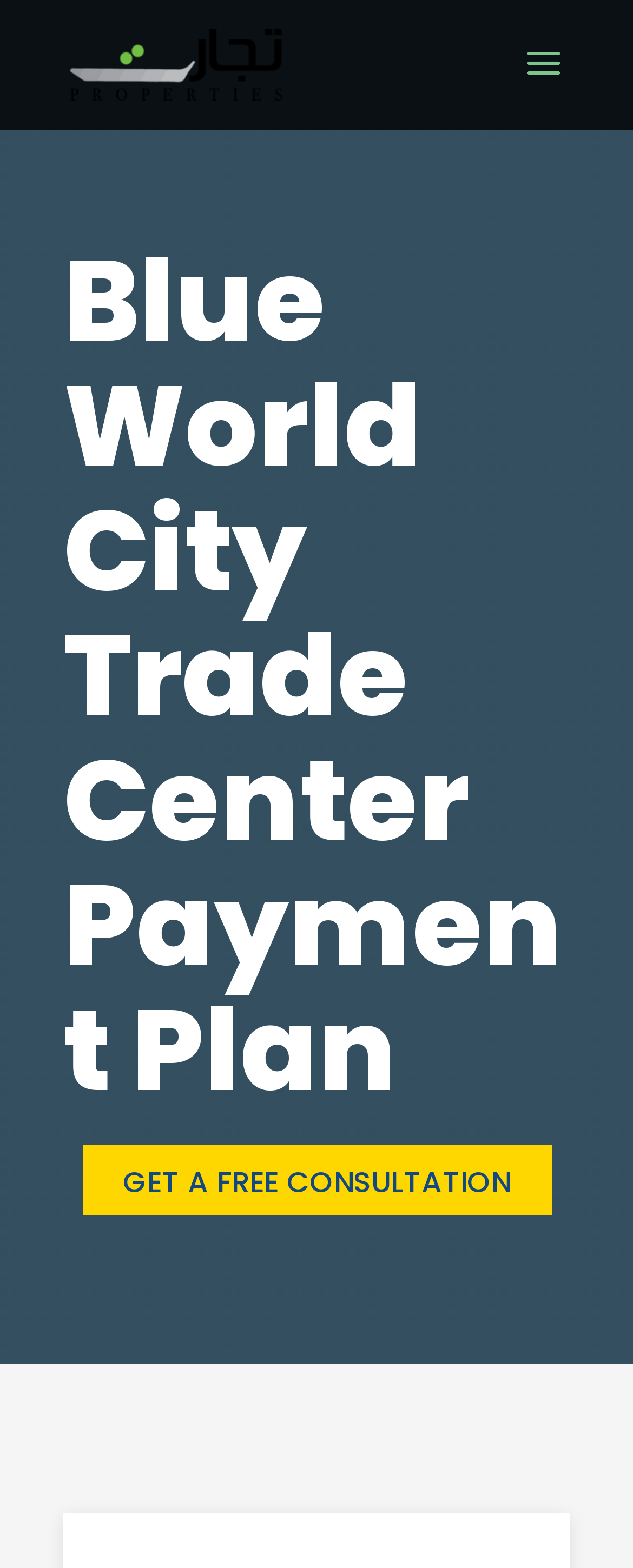Determine the bounding box coordinates for the HTML element mentioned in the following description: "Martin Goffriller". The coordinates should be a list of four floats ranging from 0 to 1, represented as [left, top, right, bottom].

None